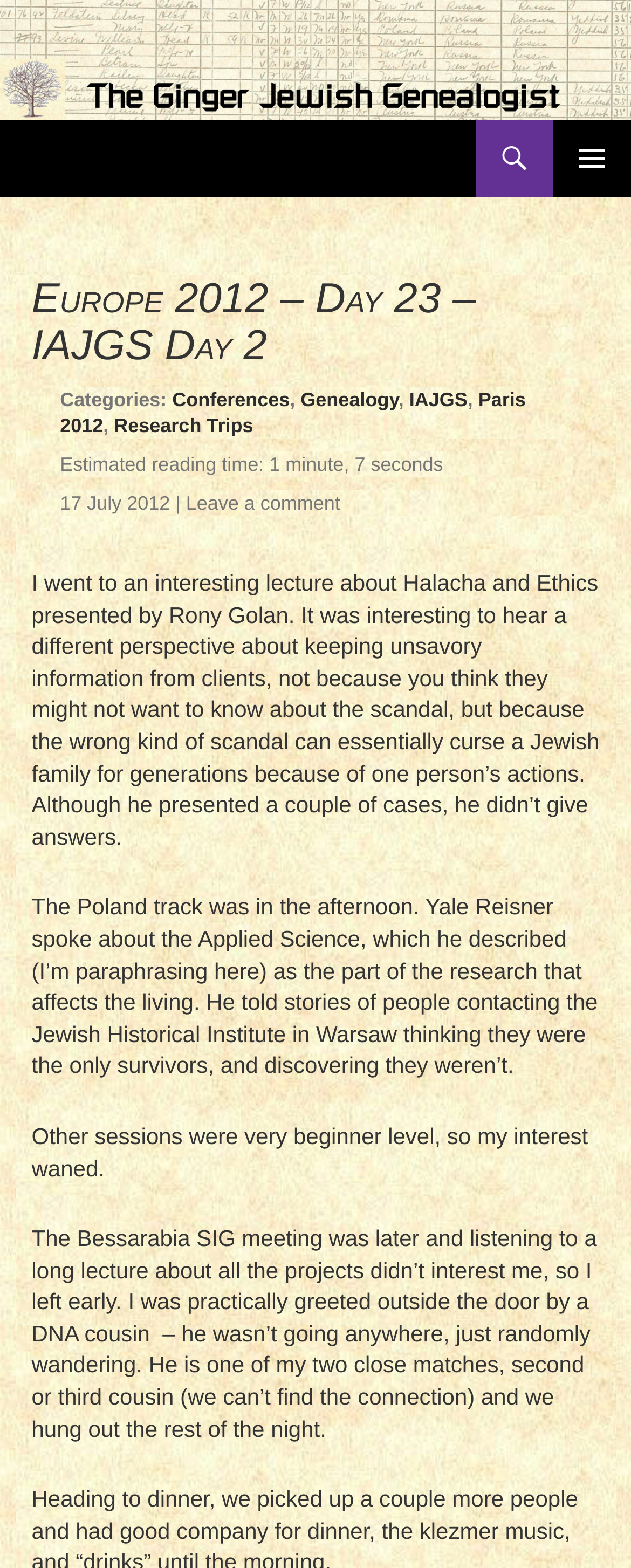Show me the bounding box coordinates of the clickable region to achieve the task as per the instruction: "skip to content".

[0.026, 0.101, 0.349, 0.136]